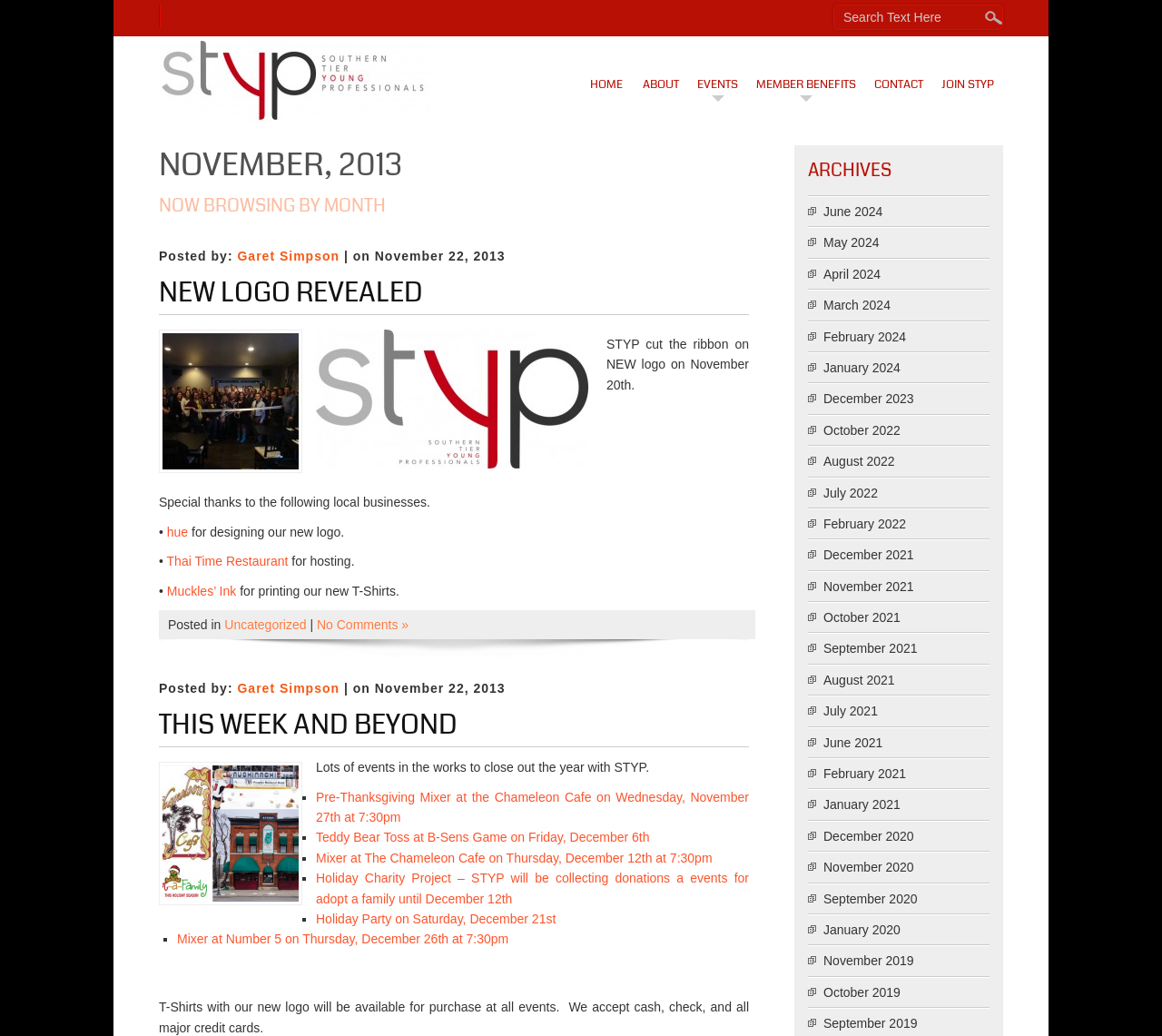Show the bounding box coordinates of the element that should be clicked to complete the task: "Visit November 2020".

[0.709, 0.83, 0.786, 0.844]